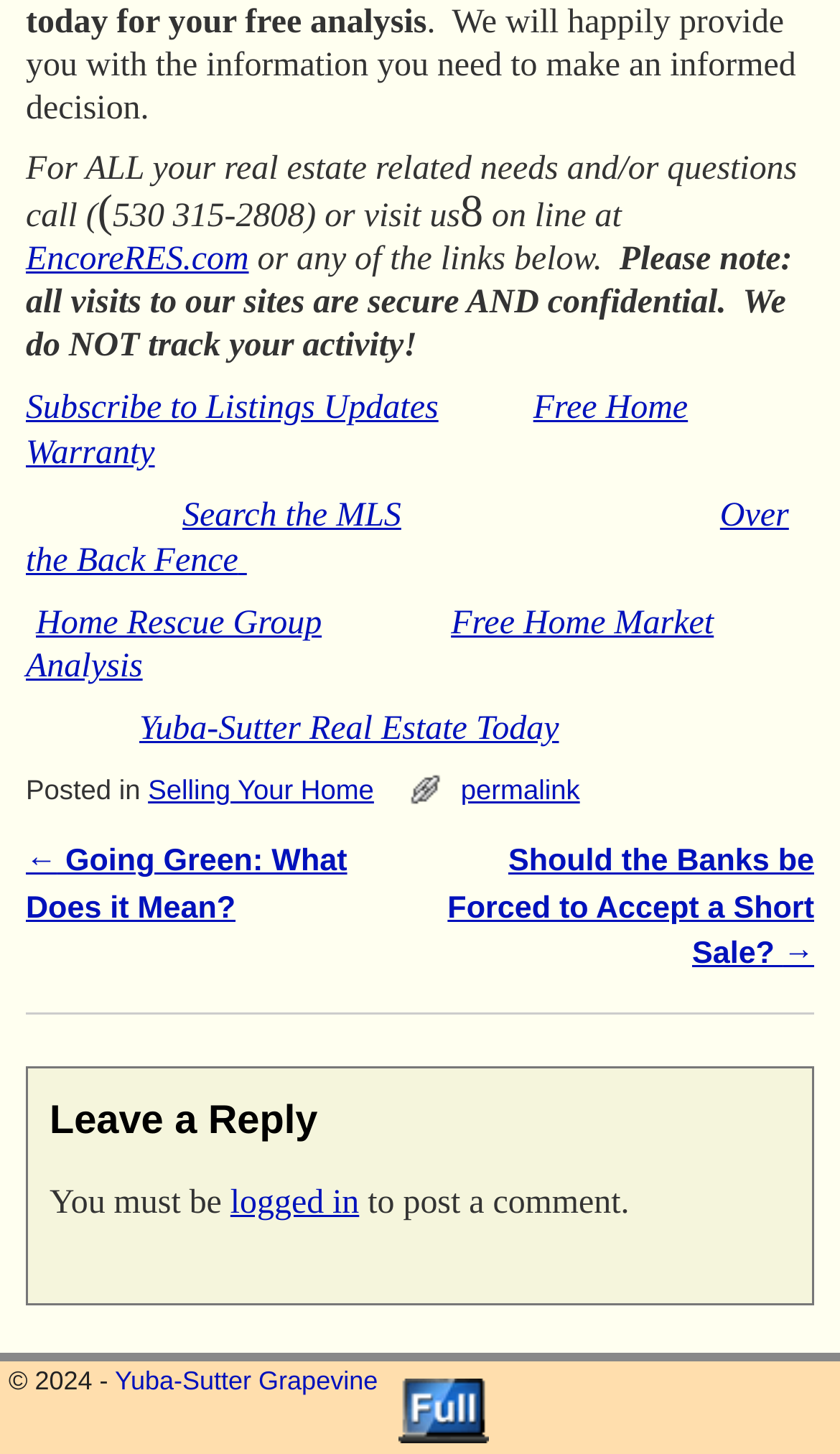What is the name of the real estate group mentioned on the webpage?
Please give a well-detailed answer to the question.

The name of the real estate group can be found in the link 'Home Rescue Group' which is located in the middle of the webpage.